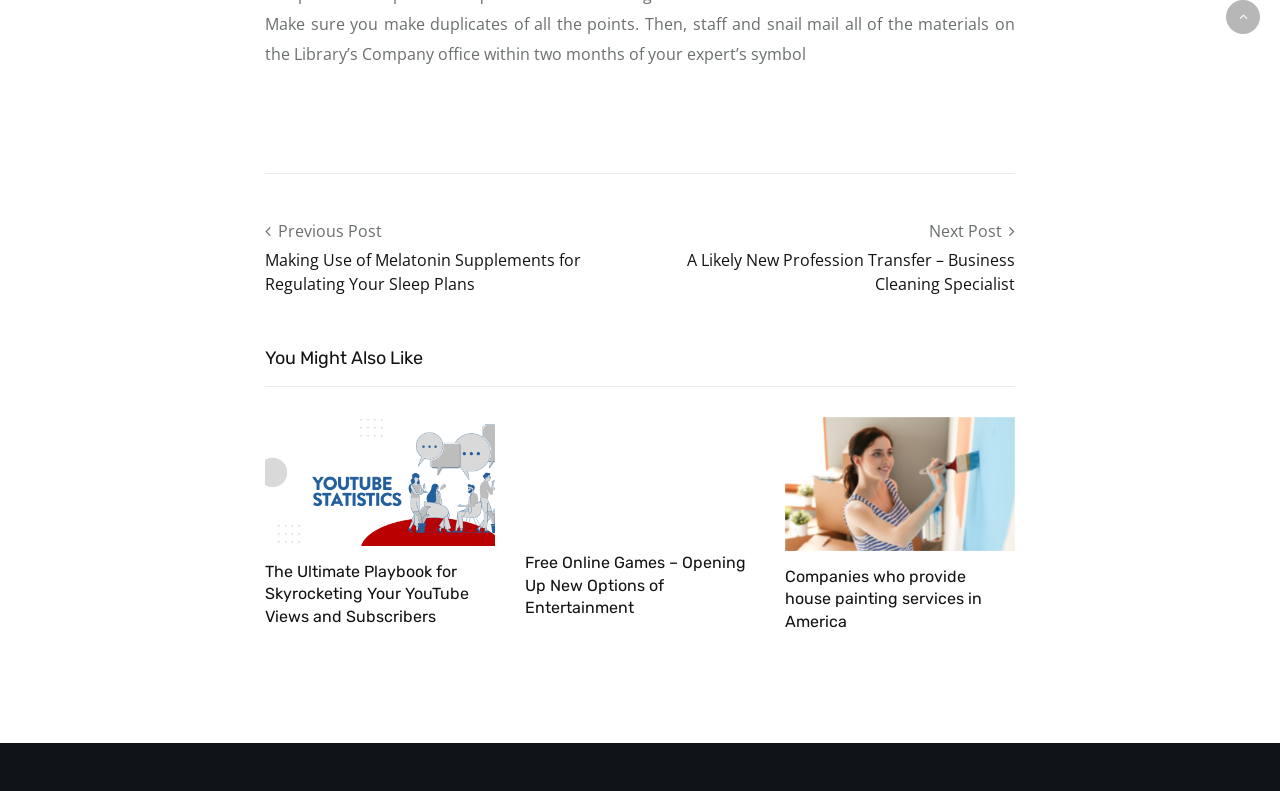Respond to the question with just a single word or phrase: 
How many links are there in the 'You Might Also Like' section?

5